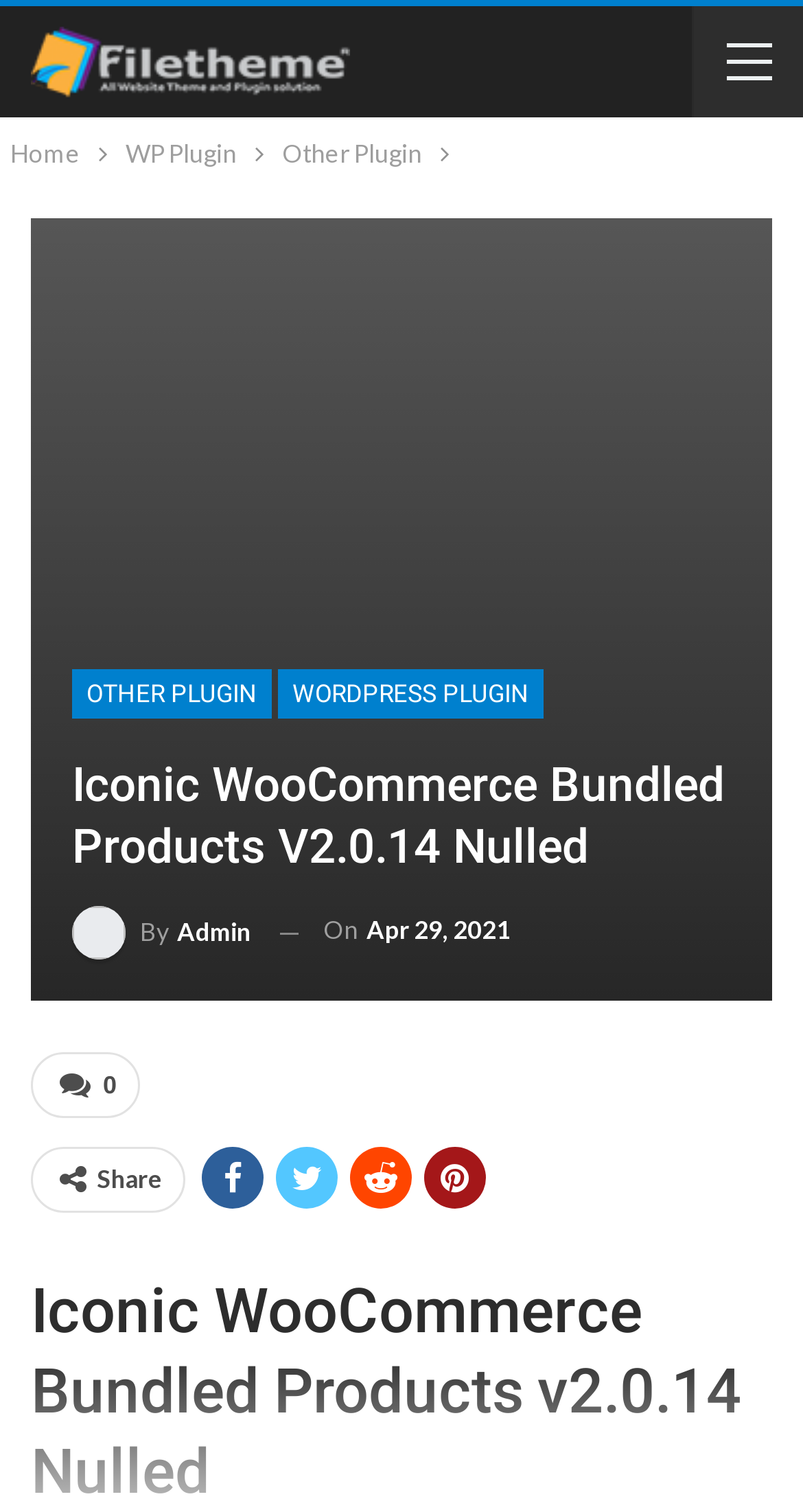Offer a detailed account of what is visible on the webpage.

The webpage appears to be a product page for "Iconic WooCommerce Bundled Products V2.0.14 Nulled". At the top left, there is a small image of a file theme. Below it, there is a navigation bar with breadcrumbs, containing three links: "Home", "WP Plugin", and "Other Plugin". 

The main content area is dominated by a large section with a heading that matches the product name. Within this section, there are several links, including "OTHER PLUGIN", "WORDPRESS PLUGIN", and "By Admin". There is also a timestamp indicating that the product was posted on April 29, 2021.

On the right side of the main content area, there are five social media links, represented by icons, and a "Share" text label. At the very bottom of the page, there is another heading that repeats the product name.

Overall, the webpage is focused on presenting information about the "Iconic WooCommerce Bundled Products V2.0.14 Nulled" product, with links to related plugins and social media sharing options.